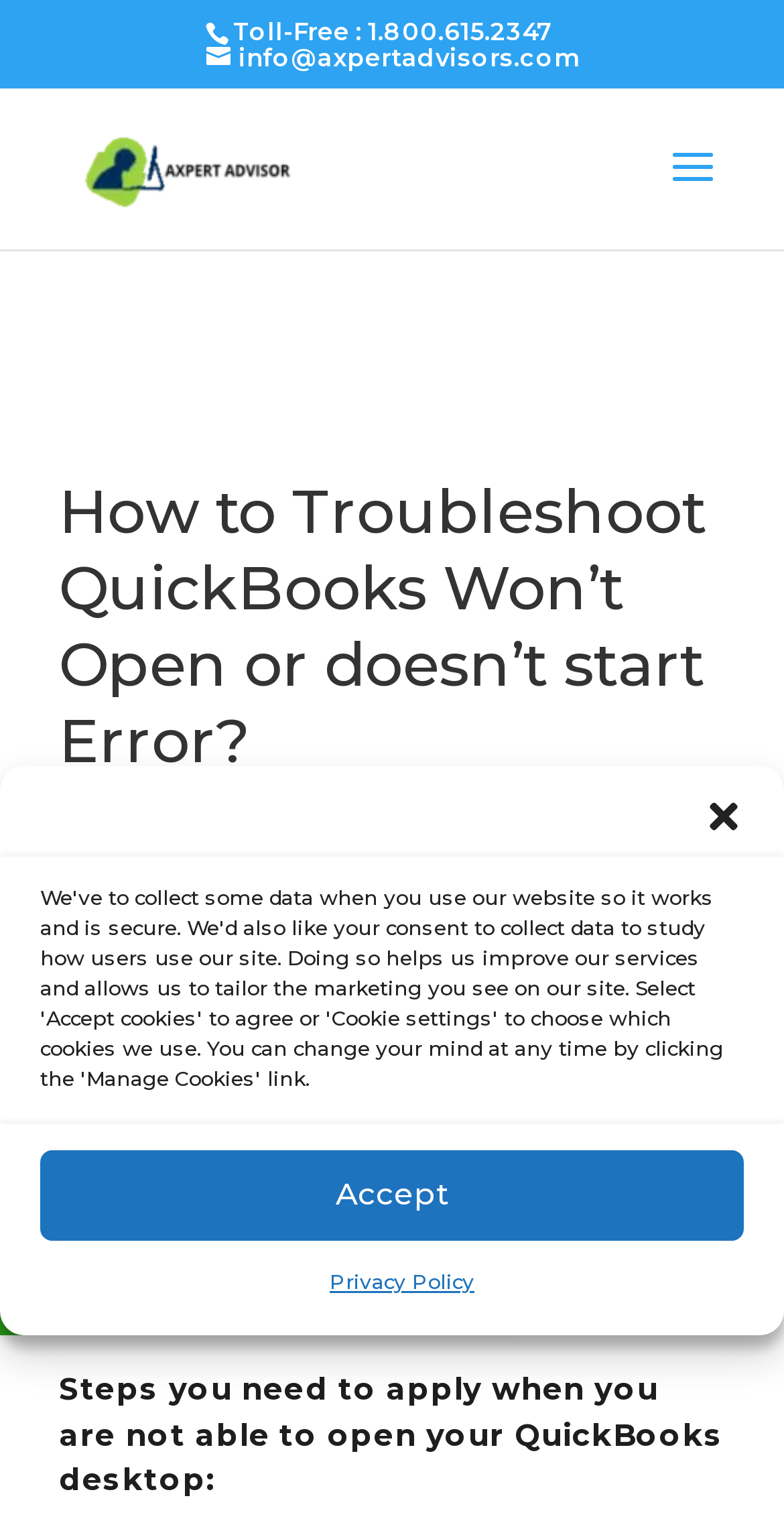Specify the bounding box coordinates of the area to click in order to execute this command: 'Click on Twitter'. The coordinates should consist of four float numbers ranging from 0 to 1, and should be formatted as [left, top, right, bottom].

None